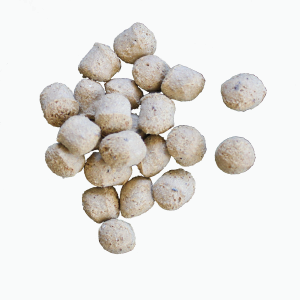Provide a thorough and detailed response to the question by examining the image: 
What process is used to produce this type of pet food?

The caption states that this type of pet food is produced through the extrusion process, which is specifically formulated to support the dietary needs of pets, such as cats and dogs.